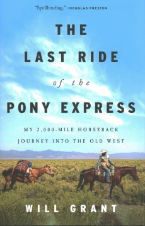Reply to the question with a brief word or phrase: How many horse riders are in the image?

Two